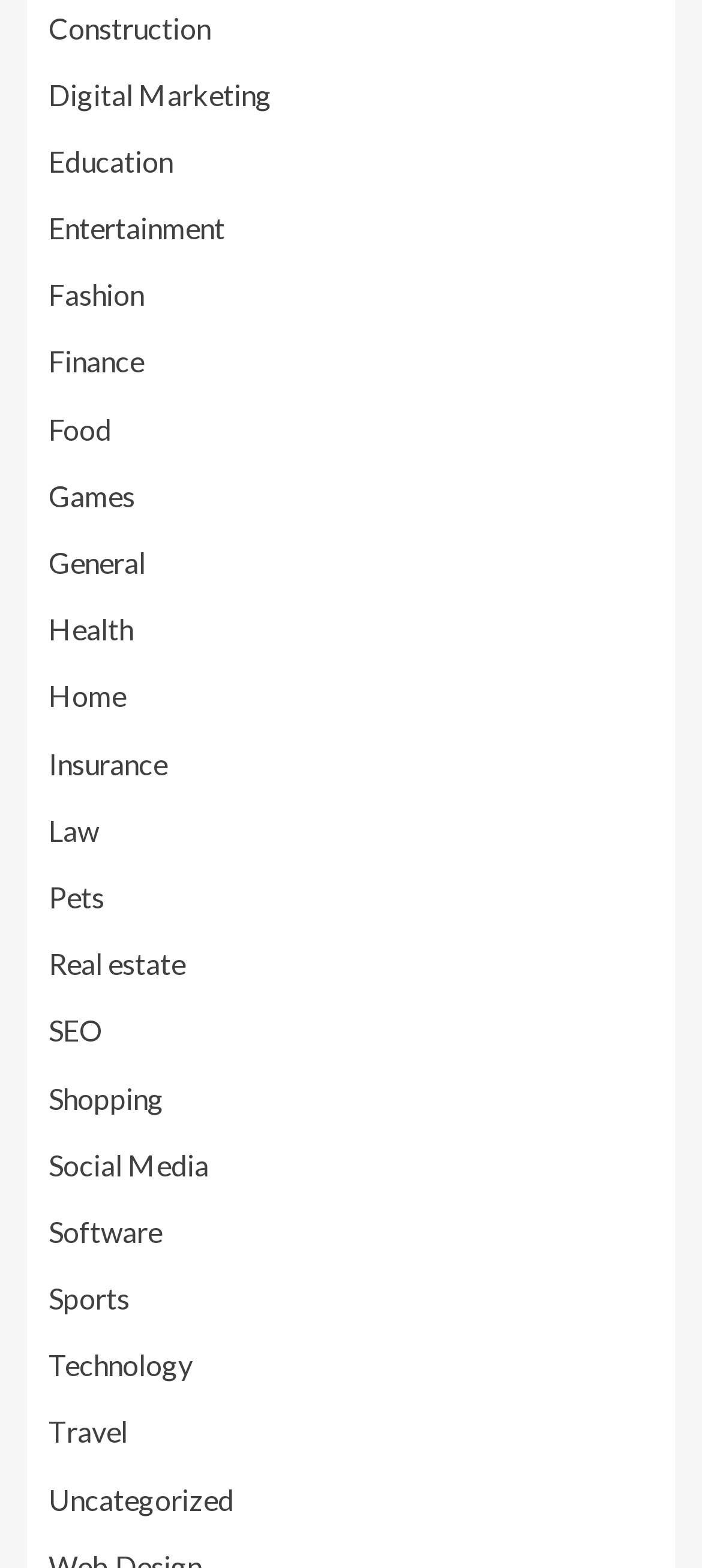Answer the following inquiry with a single word or phrase:
Is there a category for Entertainment?

Yes